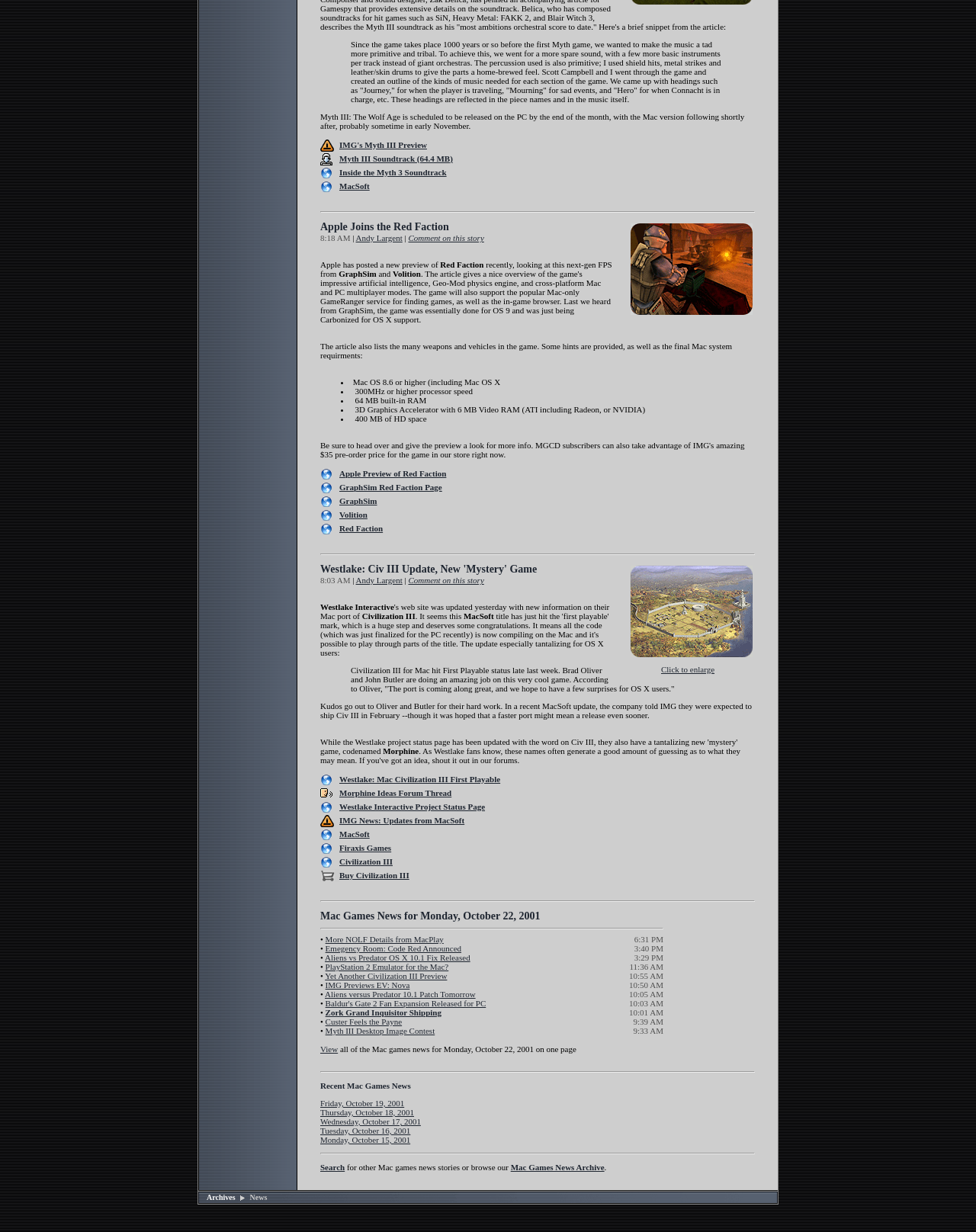Please predict the bounding box coordinates (top-left x, top-left y, bottom-right x, bottom-right y) for the UI element in the screenshot that fits the description: Myth III Soundtrack (64.4 MB)

[0.348, 0.125, 0.464, 0.132]